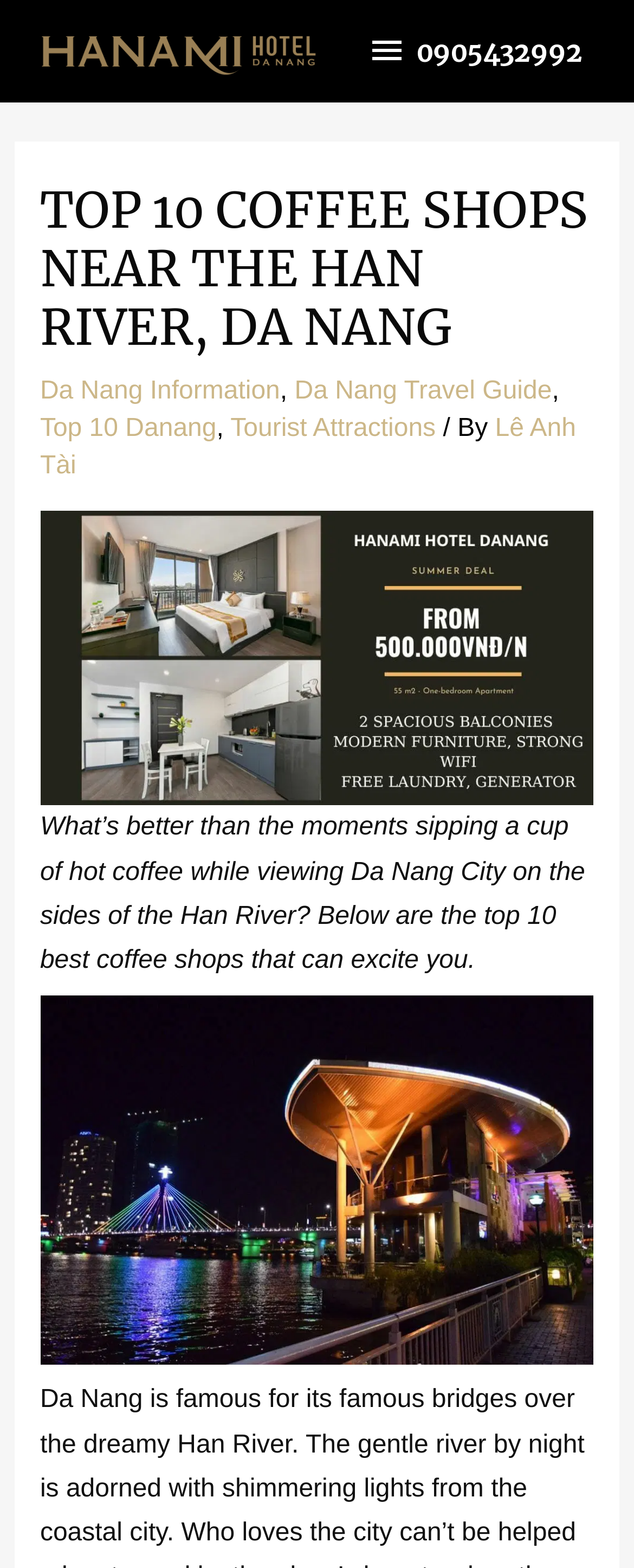What is the name of the hotel mentioned on the webpage?
From the details in the image, answer the question comprehensively.

I found the image and link with the text 'Hanami Hotel Danang' at the top of the webpage, which suggests that it is the name of the hotel mentioned on the webpage.